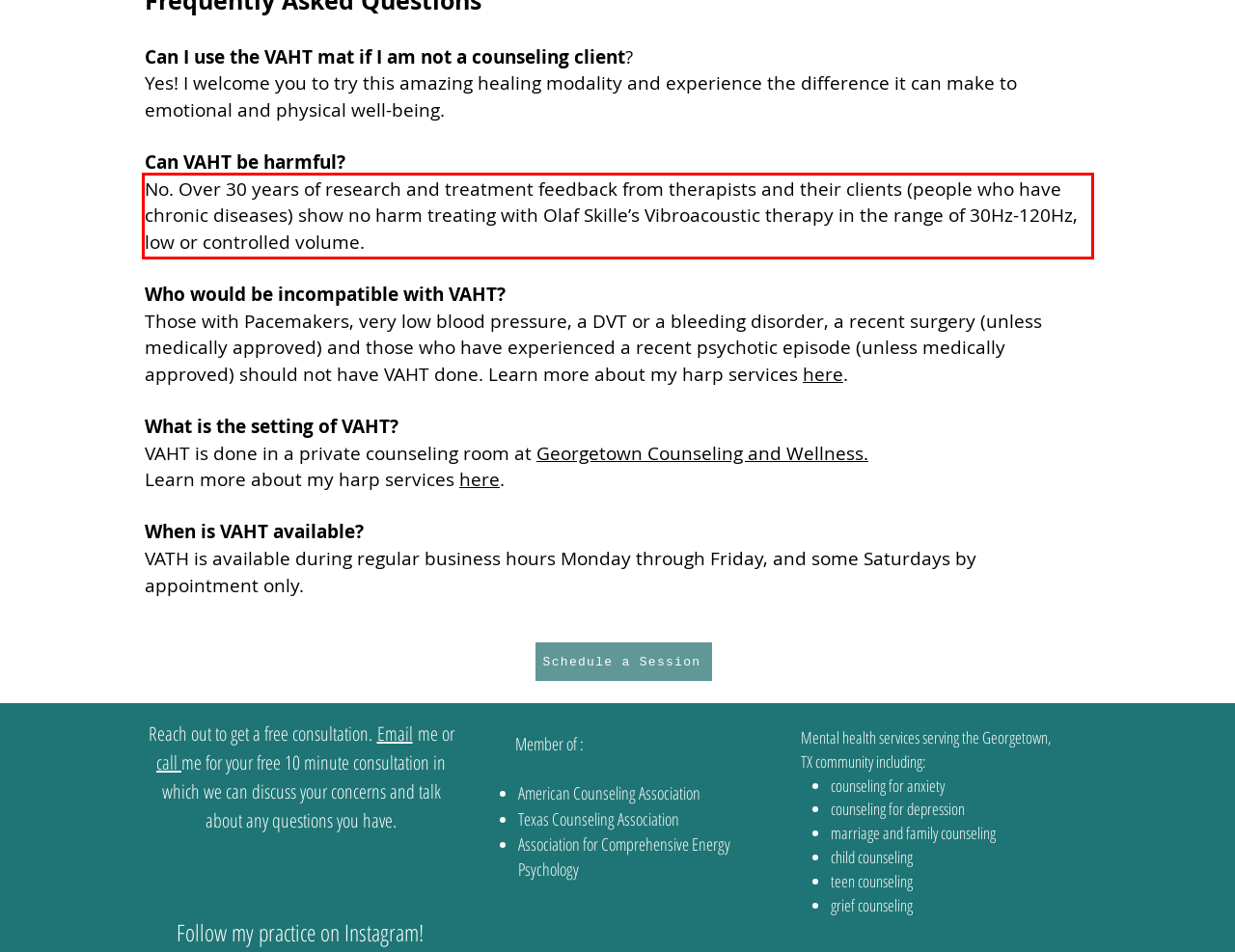Observe the screenshot of the webpage, locate the red bounding box, and extract the text content within it.

No. Over 30 years of research and treatment feedback from therapists and their clients (people who have chronic diseases) show no harm treating with Olaf Skilleʼs Vibroacoustic therapy in the range of 30Hz-120Hz, low or controlled volume.